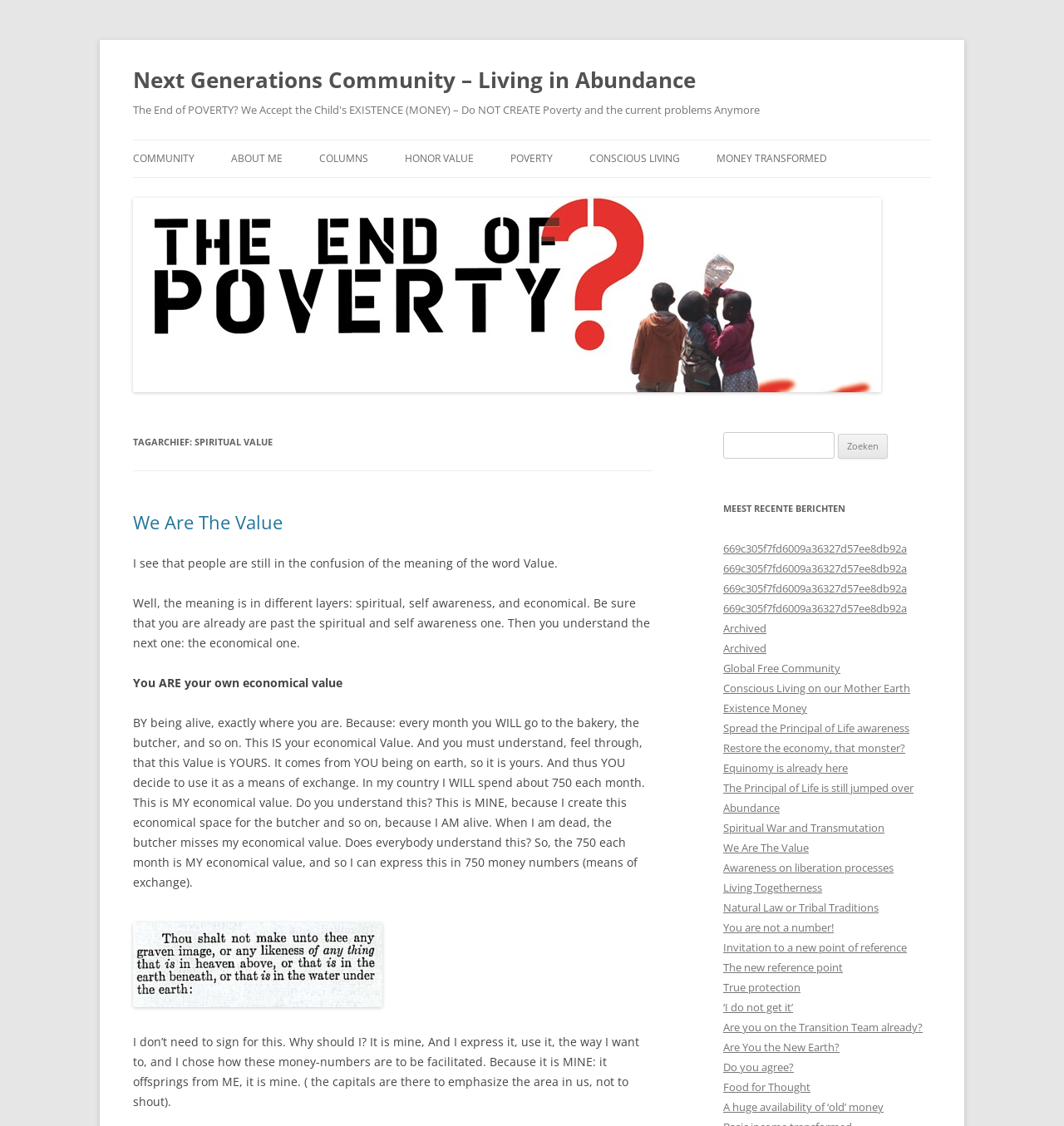What is the title of the community?
Provide a concise answer using a single word or phrase based on the image.

Next Generations Community